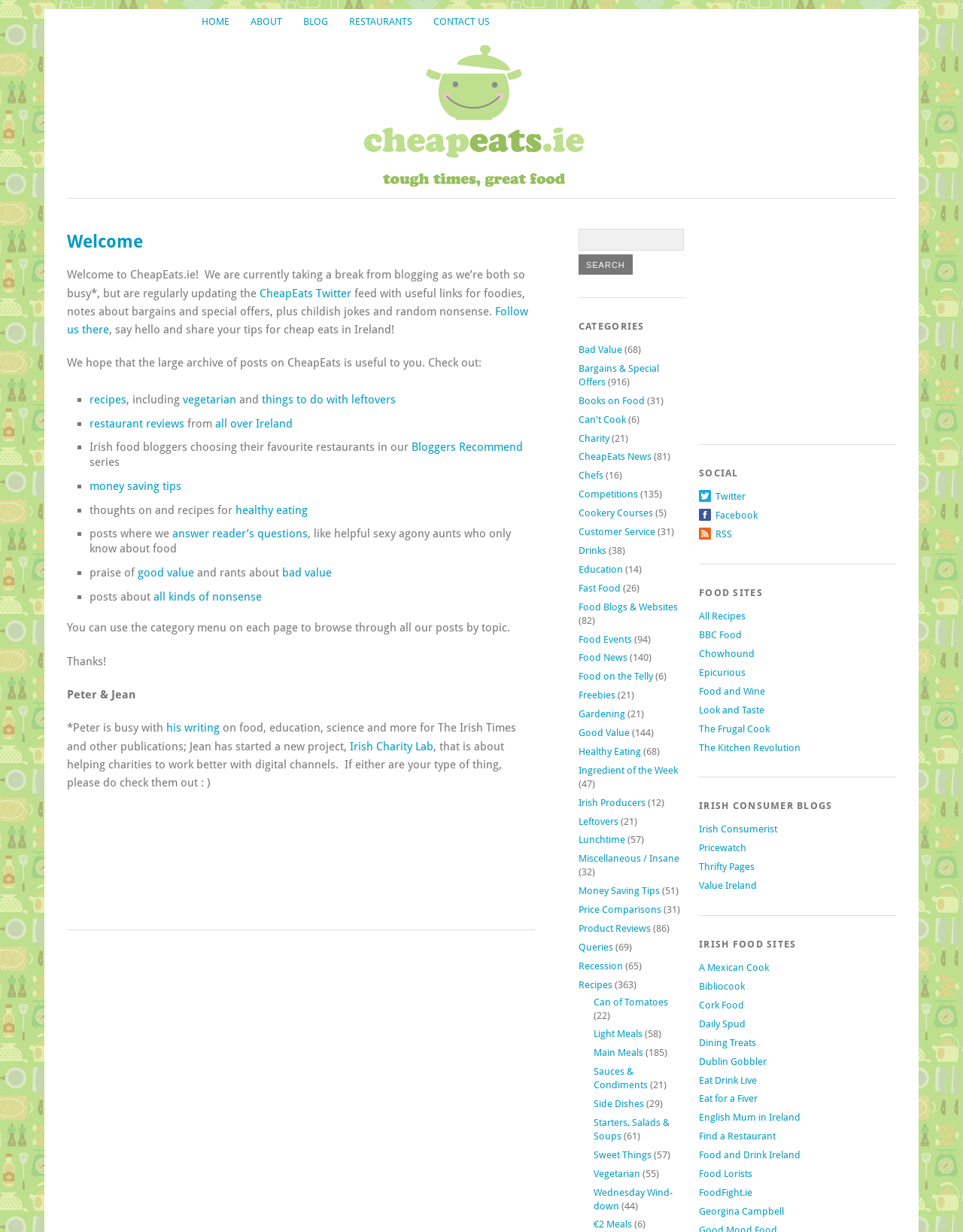Provide a thorough description of the webpage you see.

The webpage is for CheapEats.ie, a blog about food and value. At the top, there is a navigation menu with links to HOME, ABOUT, BLOG, RESTAURANTS, and CONTACT US. Below the navigation menu, there is a header section with a link to CheapEats.ie - a blog about food and value, accompanied by an image.

The main content area is divided into two sections. On the left, there is an article with a heading "Welcome" and a brief introduction to the blog. The introduction mentions that the authors are taking a break from blogging but are regularly updating their Twitter feed with useful links for foodies, notes about bargains and special offers, plus childish jokes and random nonsense. There are also links to follow them on Twitter and to share tips for cheap eats in Ireland.

Below the introduction, there is a list of links to various categories on the blog, including recipes, restaurant reviews, money-saving tips, and more. Each category is marked with a bullet point (■) and has a brief description.

On the right side of the main content area, there is a search box with a button labeled "SEARCH". Below the search box, there is a list of categories with links to Bad Value, Bargains & Special Offers, Books on Food, and more. Each category has a number in parentheses, indicating the number of posts in that category.

At the bottom of the page, there is an advertisement iframe.